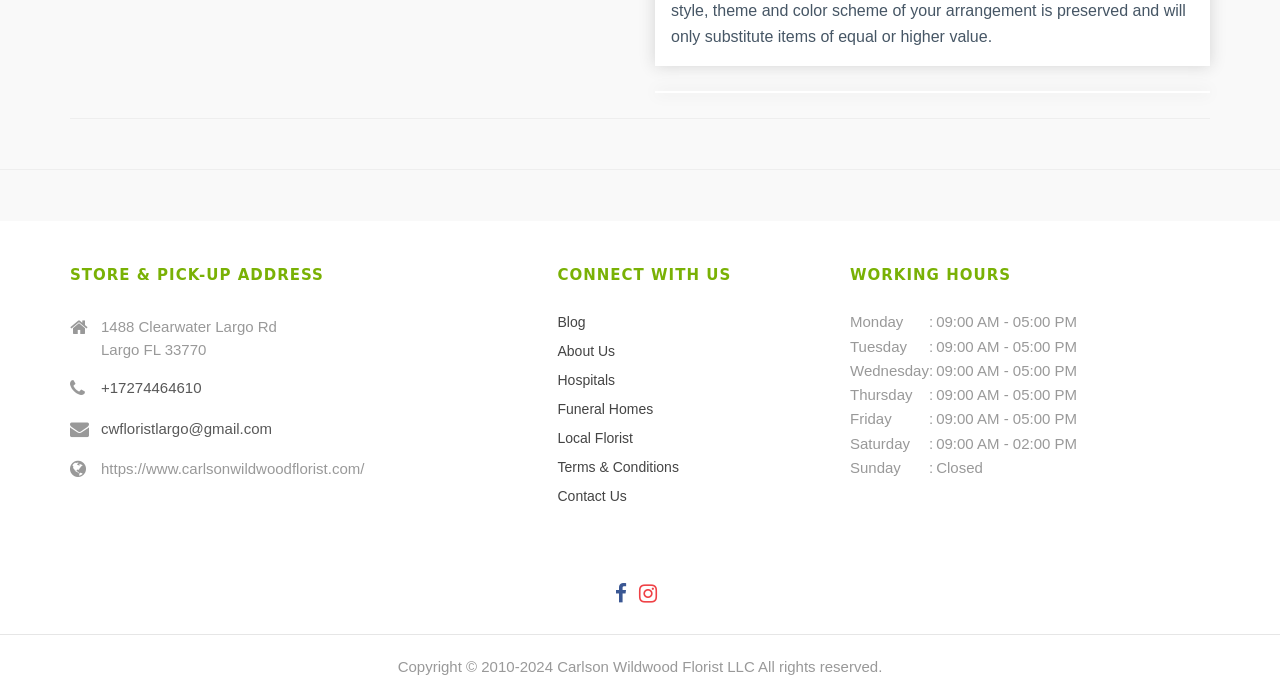Find the bounding box coordinates of the element I should click to carry out the following instruction: "Click the 'Post Comment' button".

None